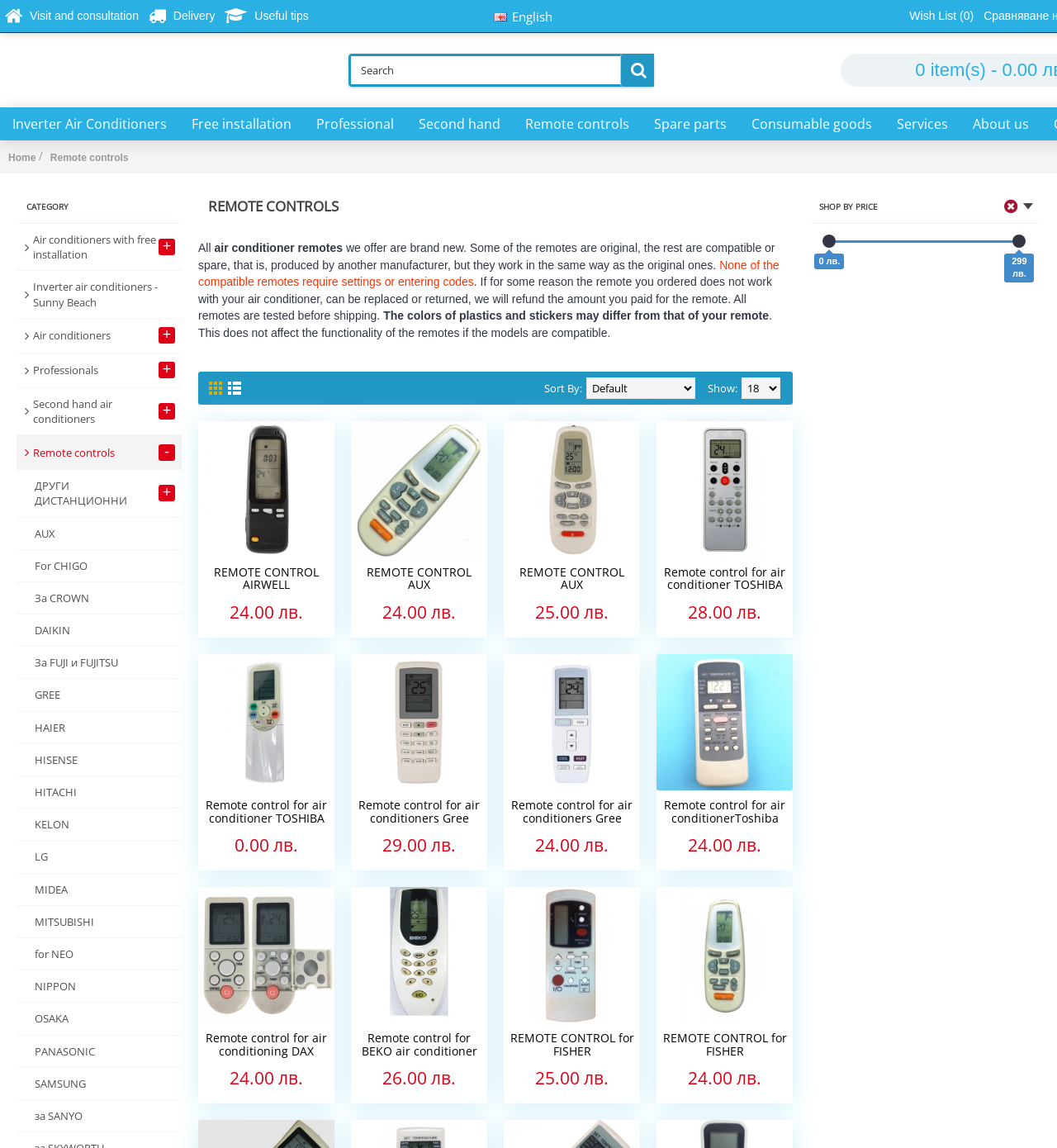Identify the bounding box of the UI element that matches this description: "About us".

[0.909, 0.094, 0.985, 0.122]